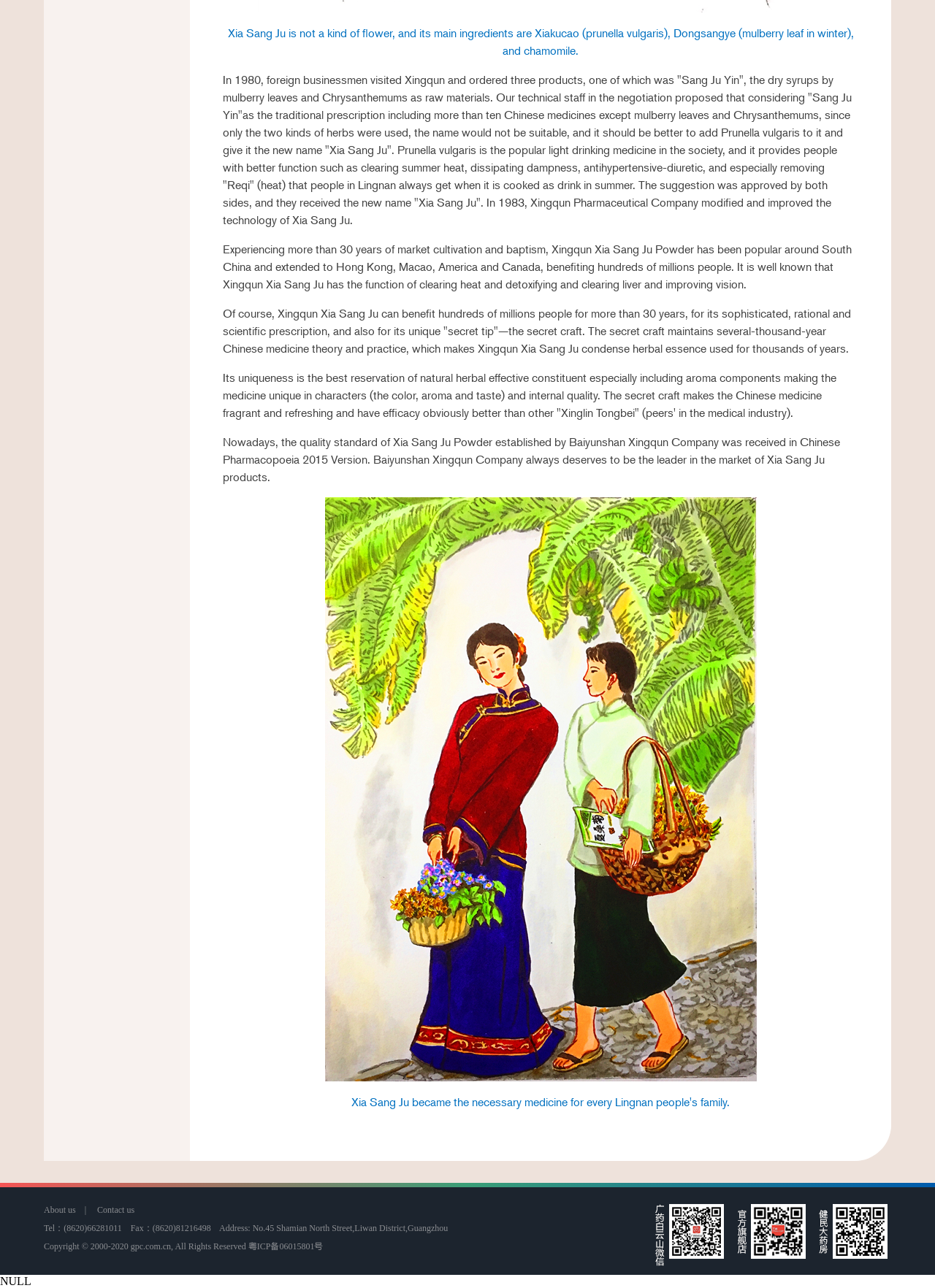Respond with a single word or phrase:
Where is the address of Xingqun Company?

No.45 Shamian North Street, Liwan District, Guangzhou